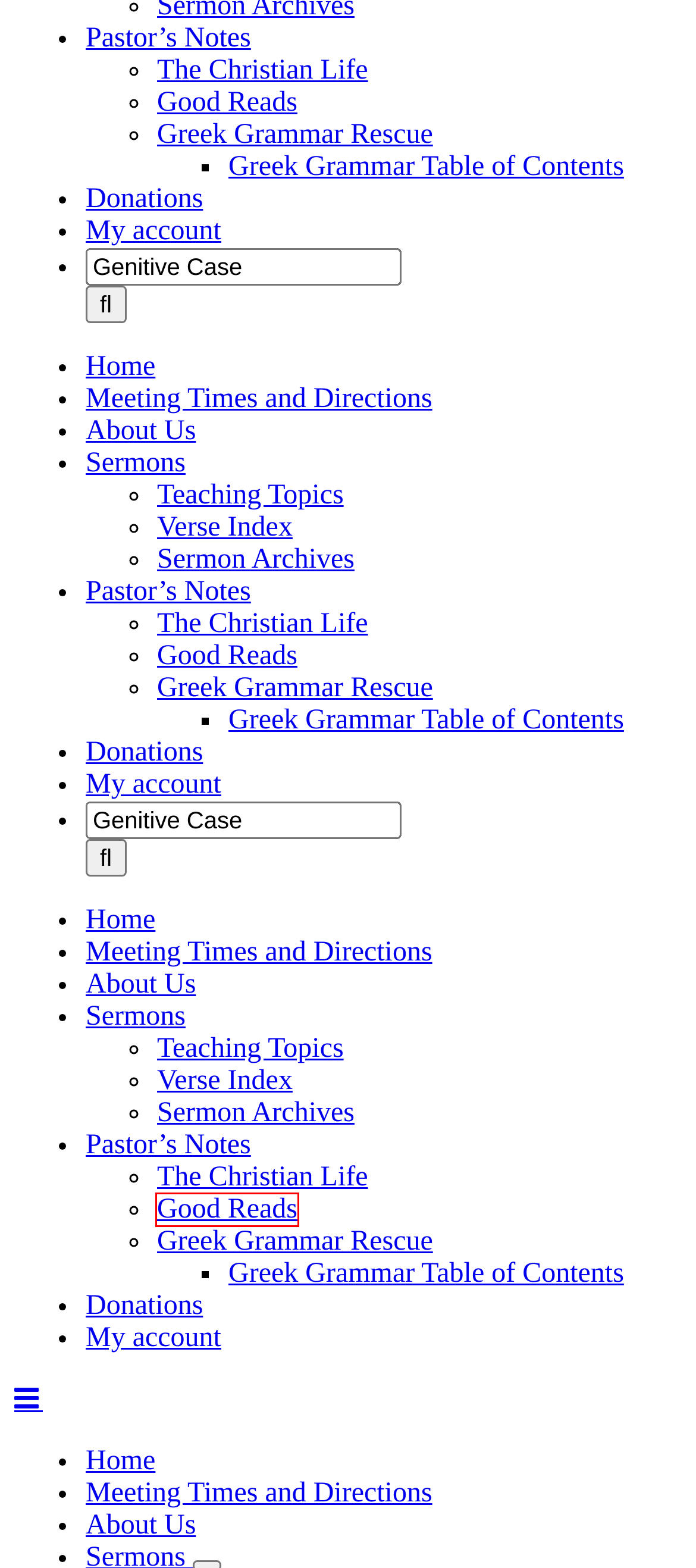Examine the screenshot of a webpage with a red bounding box around a UI element. Select the most accurate webpage description that corresponds to the new page after clicking the highlighted element. Here are the choices:
A. Weekly Meeting Times - Word of Grace Studies - Monroe WA
B. Good Reads - Word of Grace Studies
C. About Us | Word of Grace Studies | Church | Monroe, WA
D. Teaching Topics - Word of Grace Studies
E. Sermon Archives - Word of Grace Studies
F. Sermons - Word of Grace Studies - Evening School of the Bible
G. Support - Word of Grace Studies
H. The Christian Life | Hope, Faith & Love | Living Salvation

B